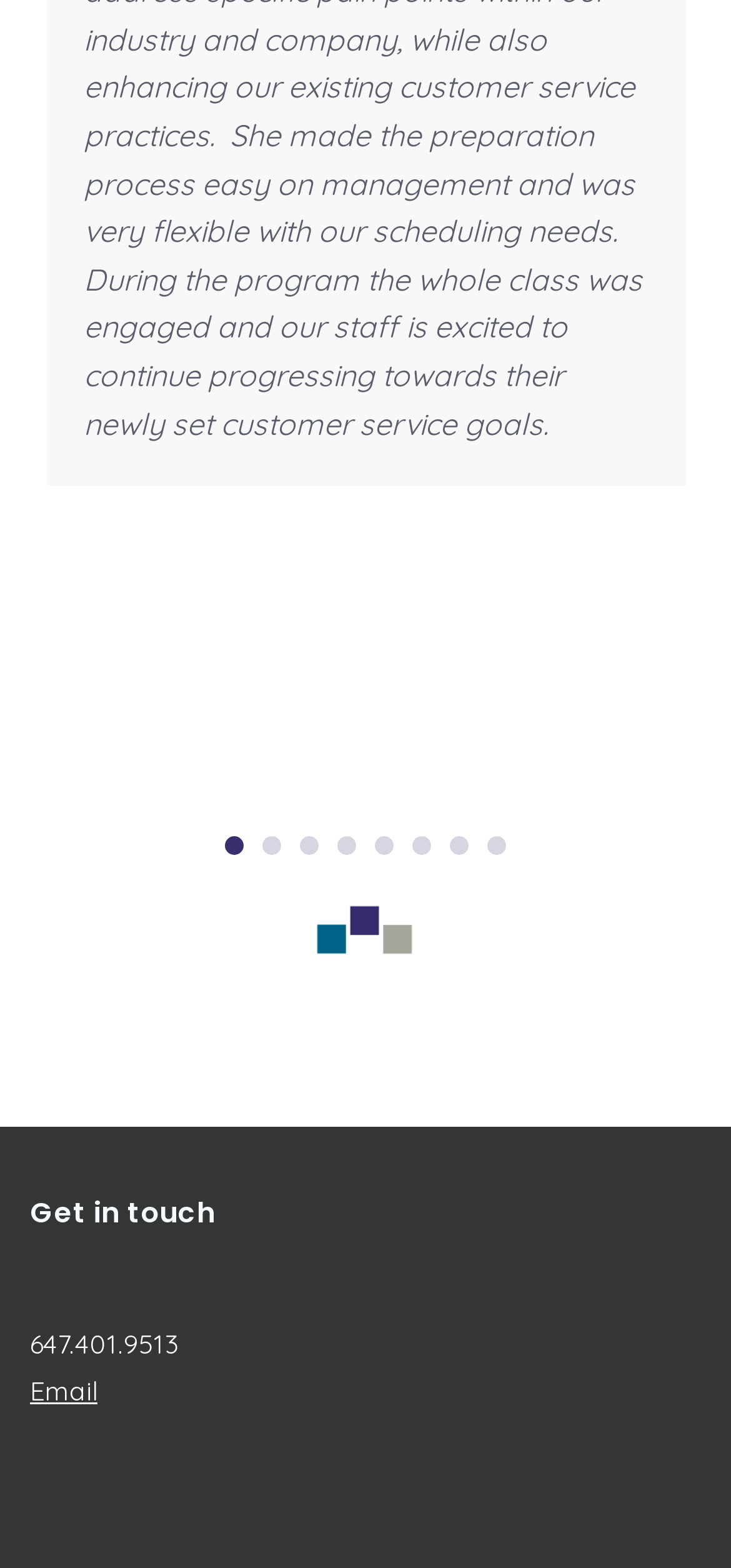What is the link text below the 'Get in touch' heading?
Based on the screenshot, respond with a single word or phrase.

Email